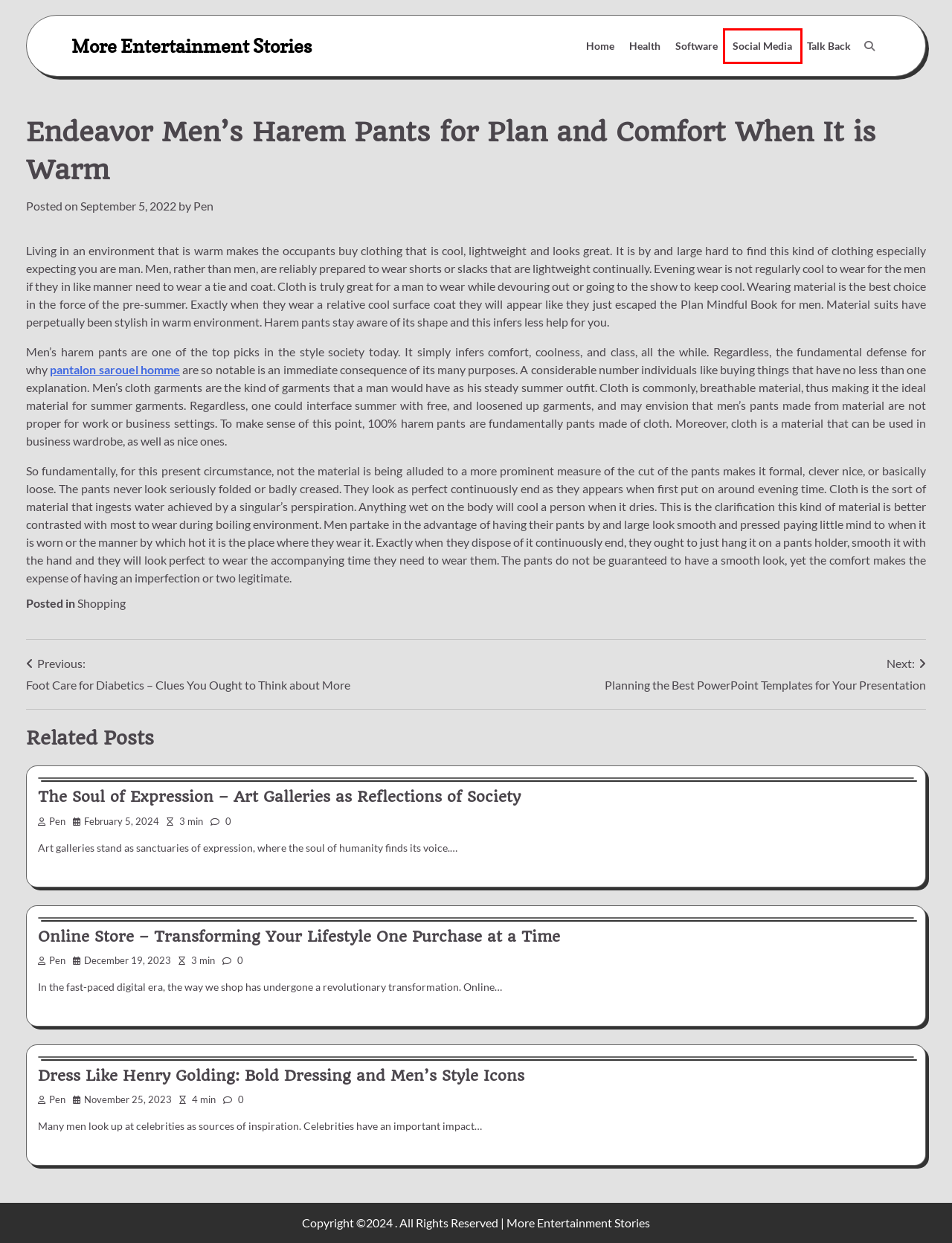After examining the screenshot of a webpage with a red bounding box, choose the most accurate webpage description that corresponds to the new page after clicking the element inside the red box. Here are the candidates:
A. Health – More Entertainment Stories
B. More Entertainment Stories
C. Foot Care for Diabetics – Clues You Ought to Think about More – More Entertainment Stories
D. Social Media – More Entertainment Stories
E. Software – More Entertainment Stories
F. Planning the Best PowerPoint Templates for Your Presentation – More Entertainment Stories
G. Pen – More Entertainment Stories
H. Dress Like Henry Golding: Bold Dressing and Men’s Style Icons – More Entertainment Stories

D